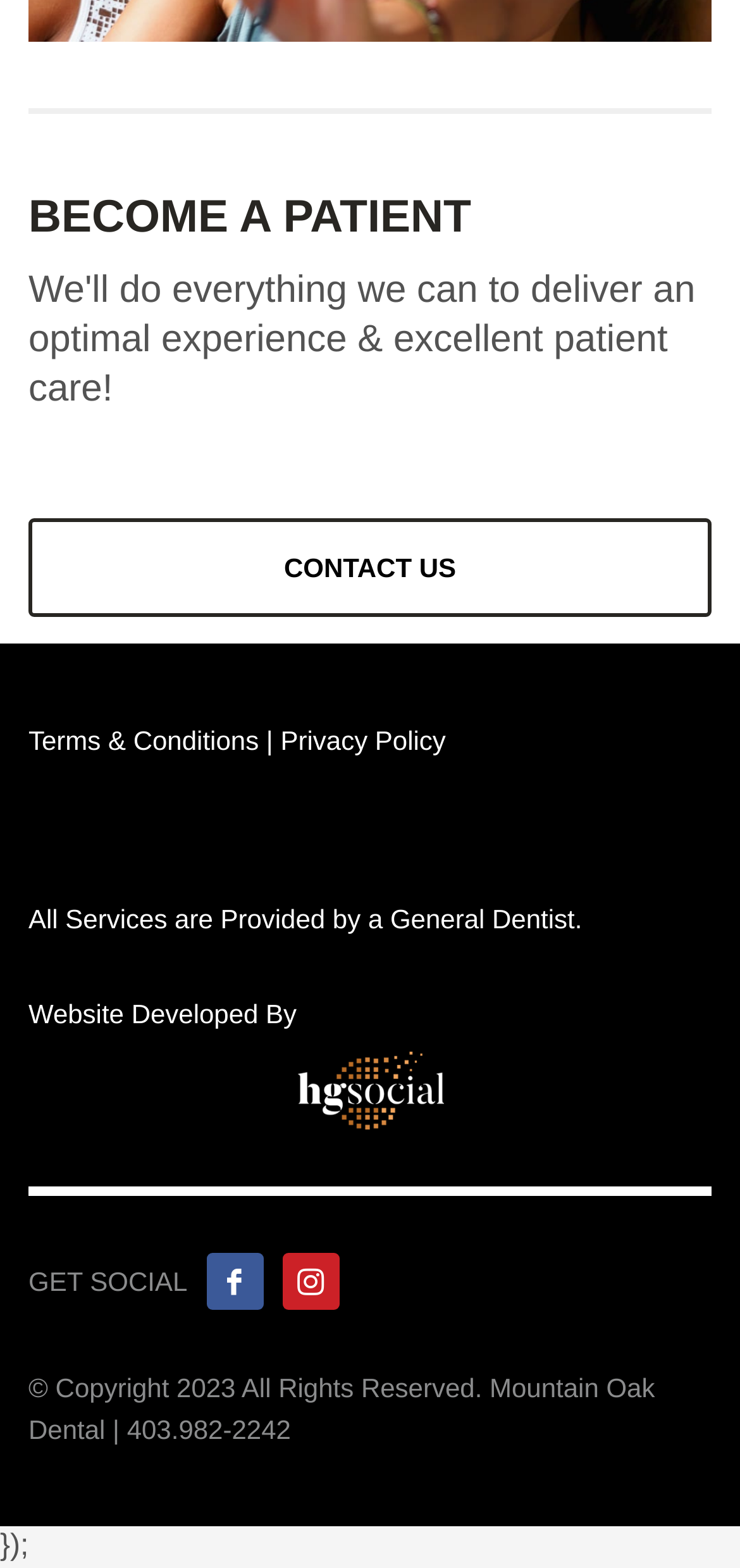Please give a one-word or short phrase response to the following question: 
What is the clinic's phone number?

403.982-2242